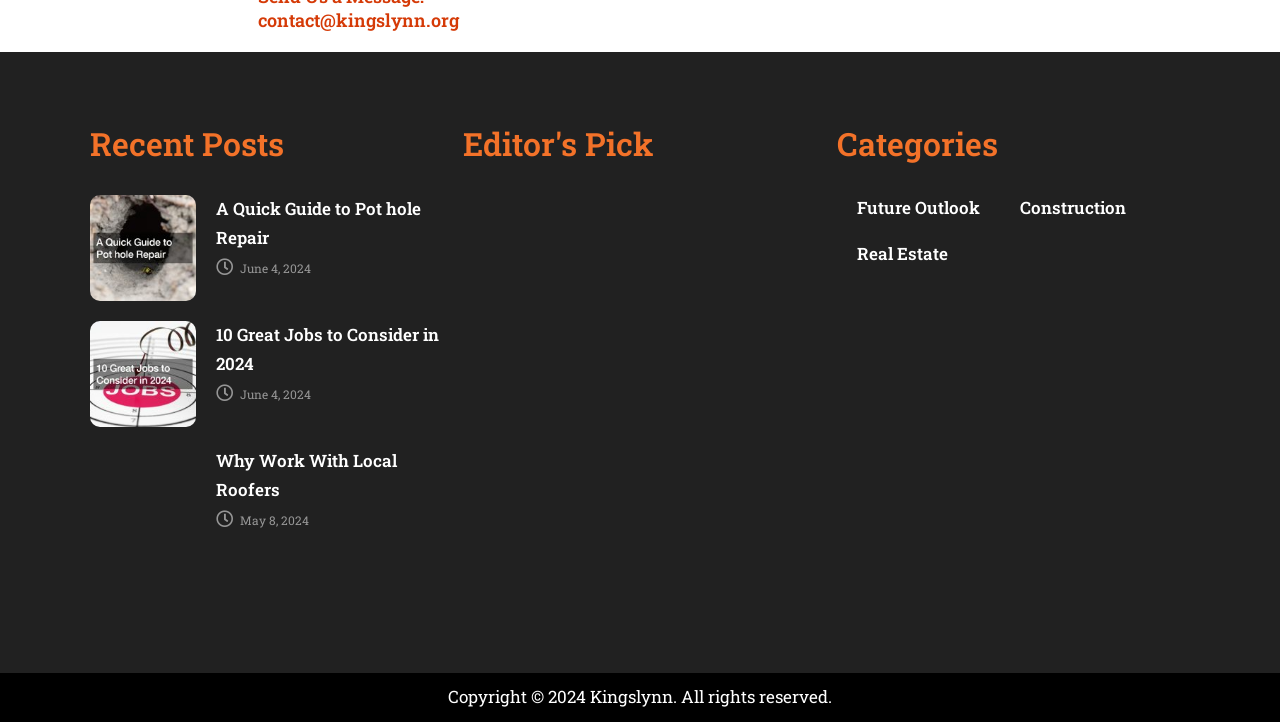Please identify the bounding box coordinates of the element's region that should be clicked to execute the following instruction: "explore editor's pick". The bounding box coordinates must be four float numbers between 0 and 1, i.e., [left, top, right, bottom].

[0.362, 0.169, 0.638, 0.229]